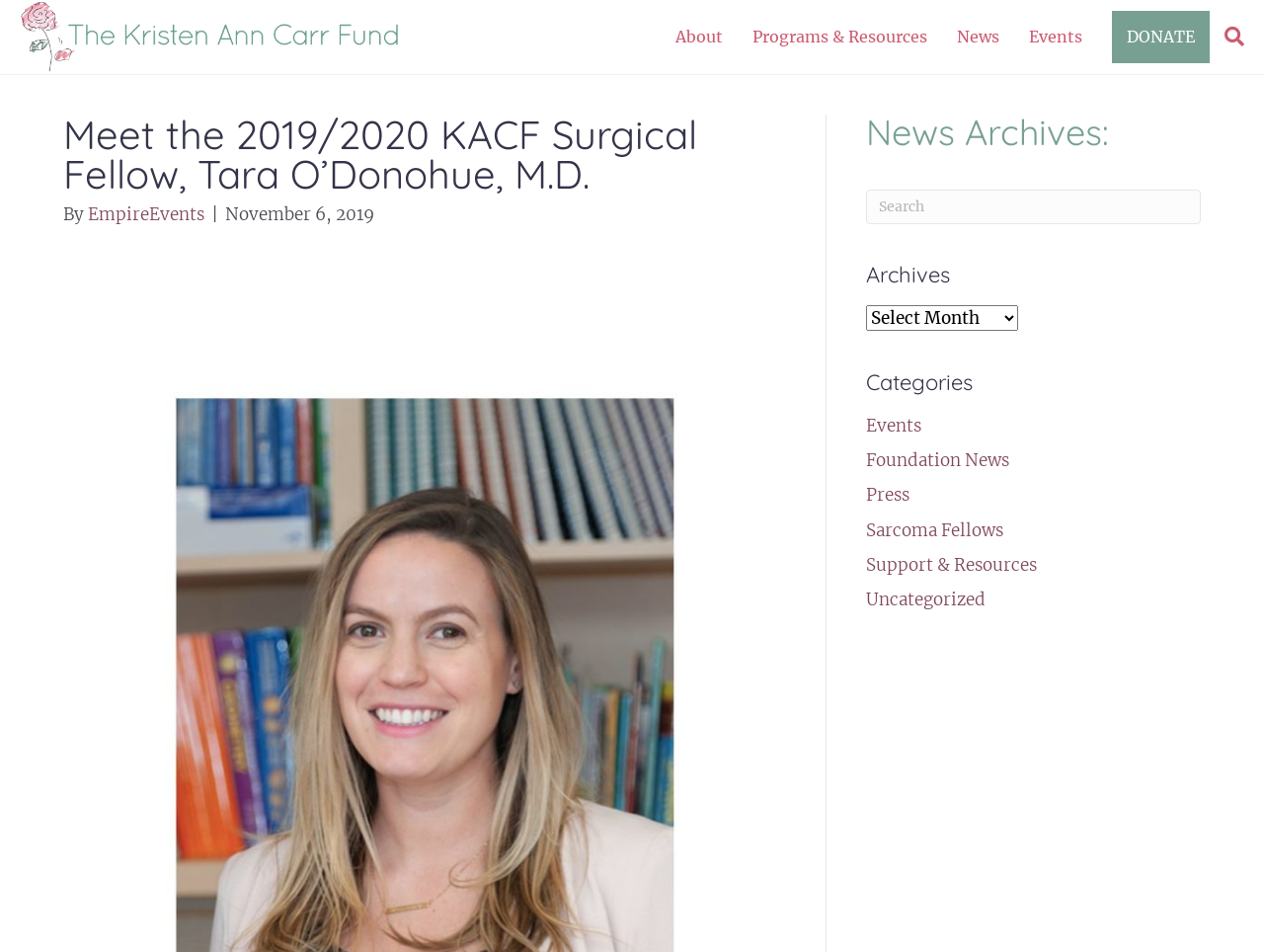Please determine the bounding box coordinates of the clickable area required to carry out the following instruction: "Go to About page". The coordinates must be four float numbers between 0 and 1, represented as [left, top, right, bottom].

[0.507, 0.032, 0.568, 0.087]